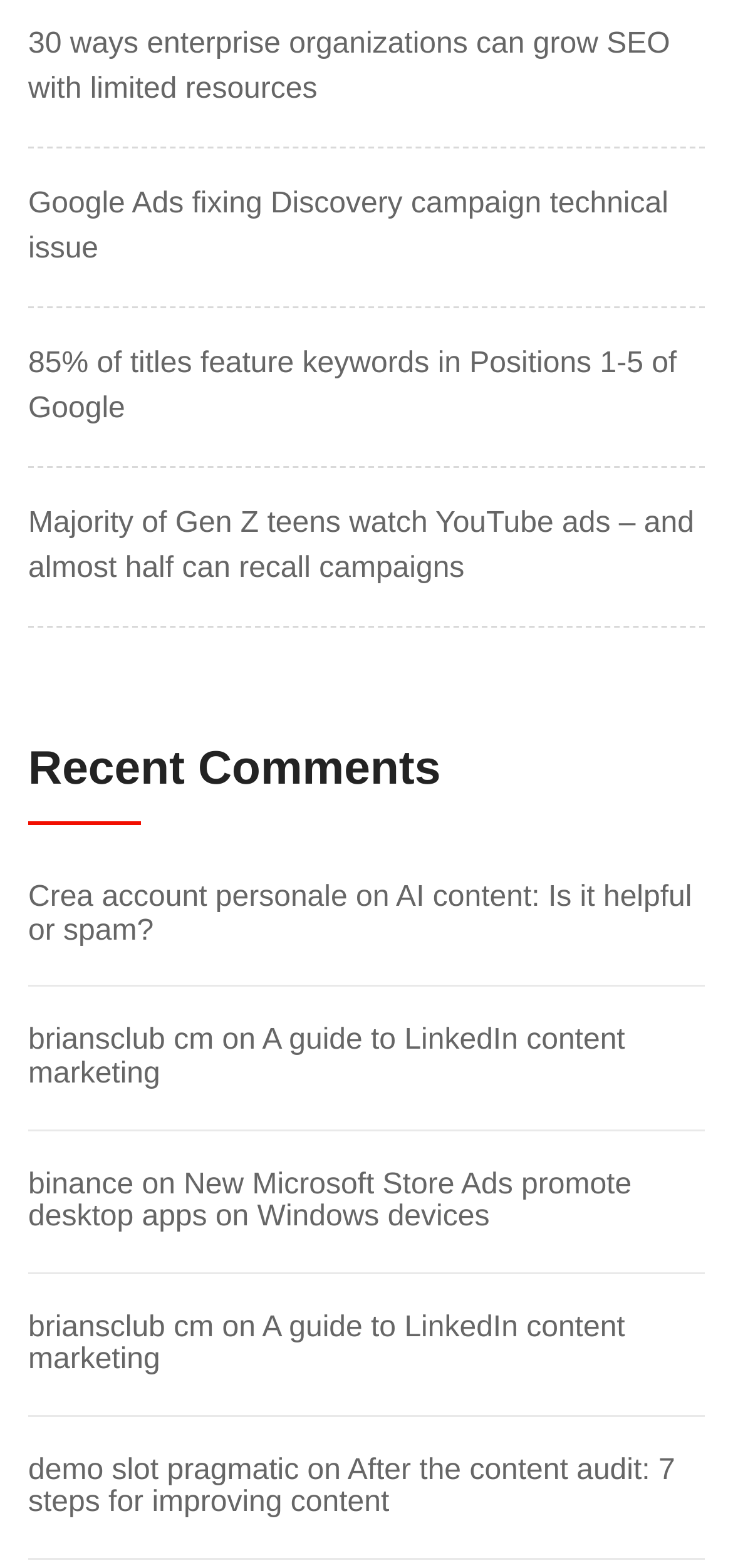Answer the question below with a single word or a brief phrase: 
What is the format of the content on this webpage?

Blog posts